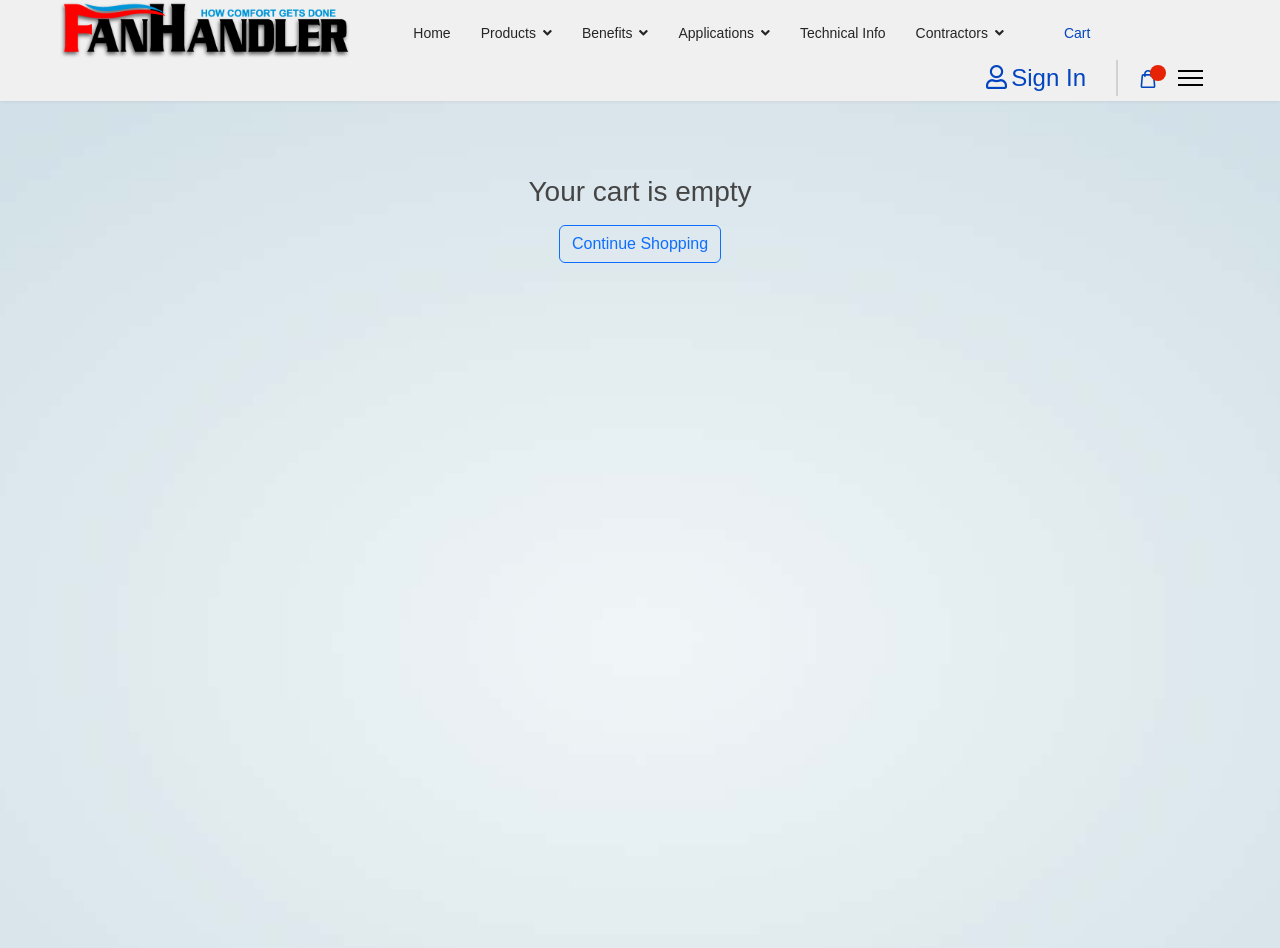Is the user currently signed in?
Please give a detailed answer to the question using the information shown in the image.

The question can be answered by looking at the presence of the 'Sign In' link, which suggests that the user is not currently signed in.